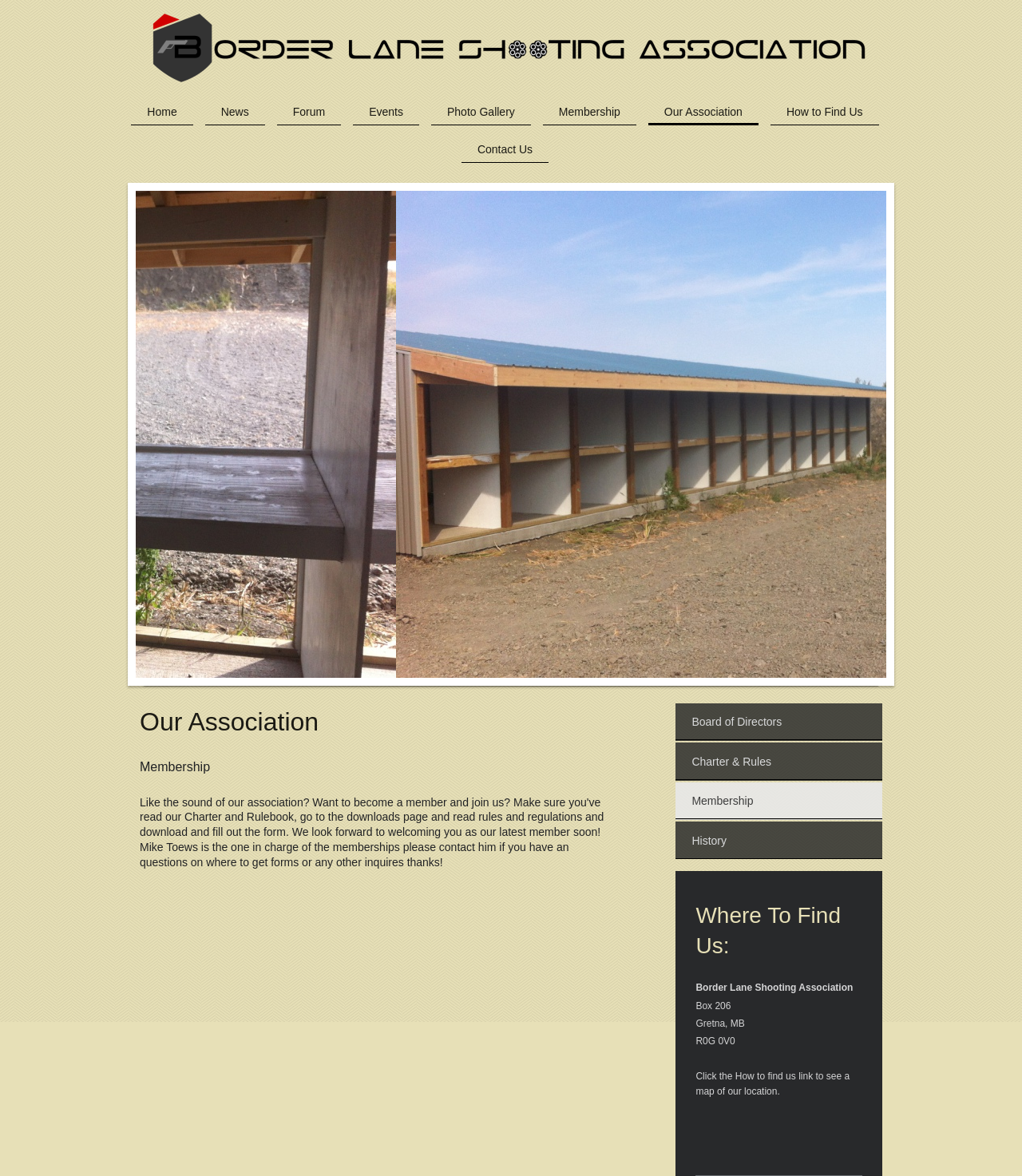Kindly determine the bounding box coordinates for the clickable area to achieve the given instruction: "Read about Our Association".

[0.137, 0.599, 0.595, 0.629]